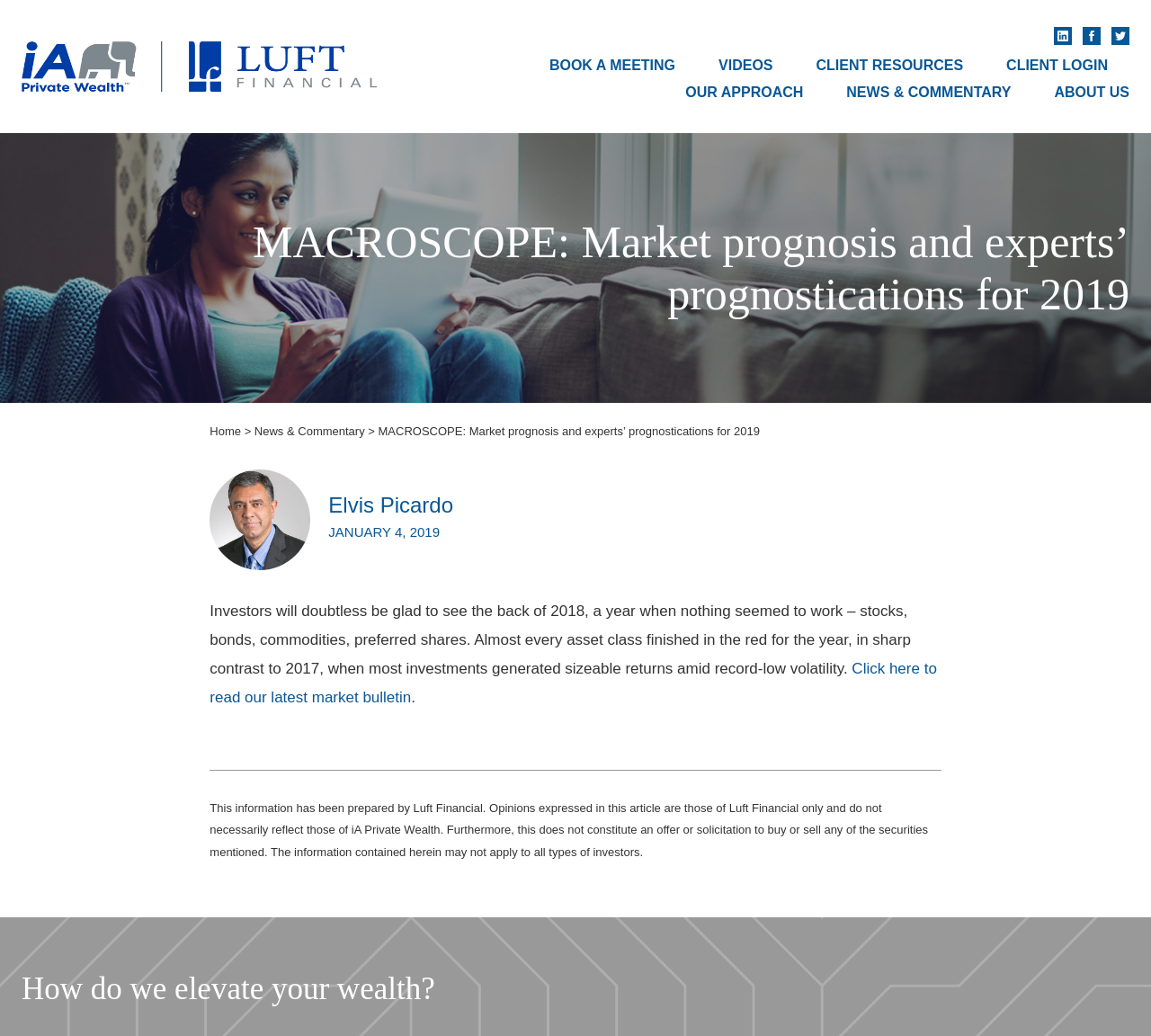Using the information in the image, could you please answer the following question in detail:
What type of content is available in the 'NEWS & COMMENTARY' section?

The 'NEWS & COMMENTARY' section likely contains articles and insights on market trends and news, as suggested by the heading and the content of the current article, which provides commentary on the market performance in 2018 and 2019.